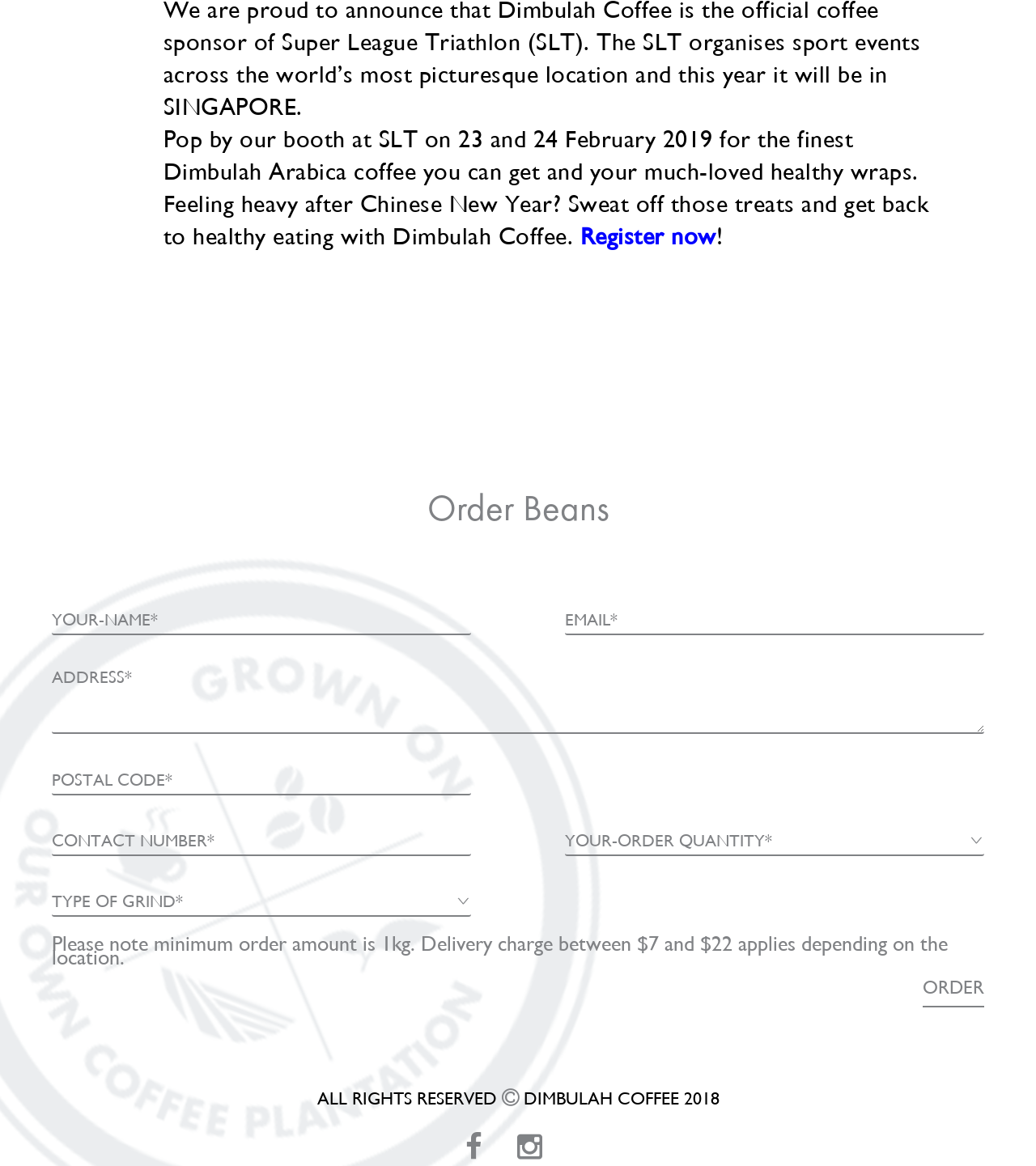From the given element description: "Register now", find the bounding box for the UI element. Provide the coordinates as four float numbers between 0 and 1, in the order [left, top, right, bottom].

[0.56, 0.19, 0.691, 0.214]